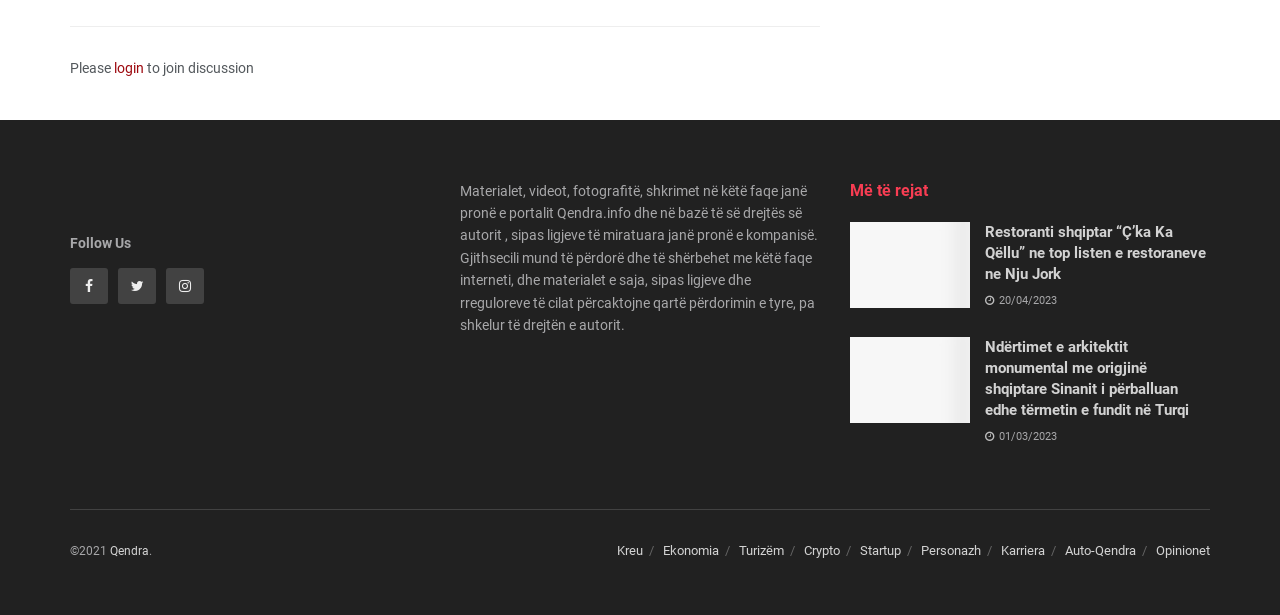Please provide a comprehensive answer to the question based on the screenshot: What is the date of the second news article?

I found a StaticText element with ID 779, which contains the date '01/03/2023'. This element is located below the second news article, which has a heading element with ID 580.